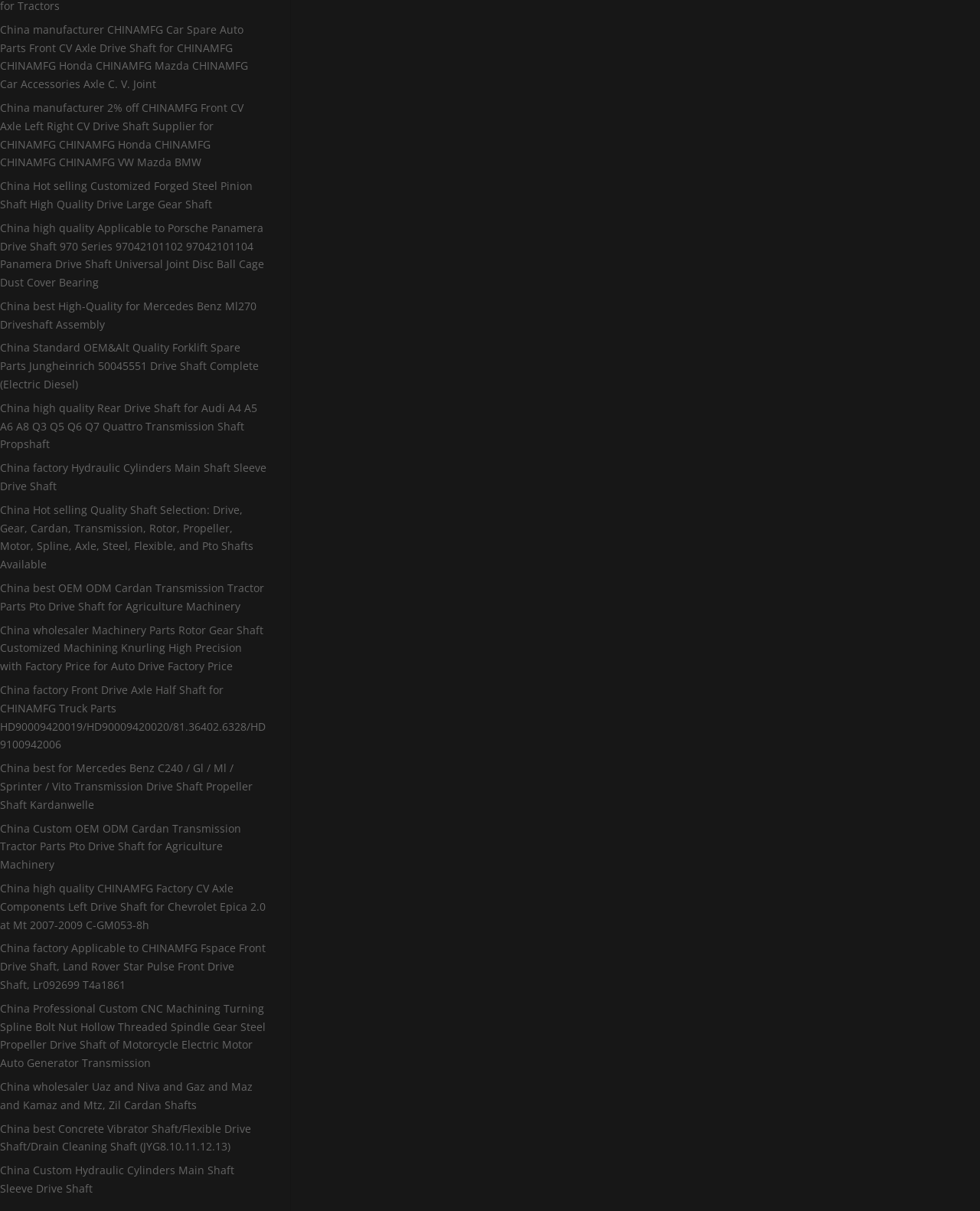Answer with a single word or phrase: 
How many products are listed on the webpage?

40